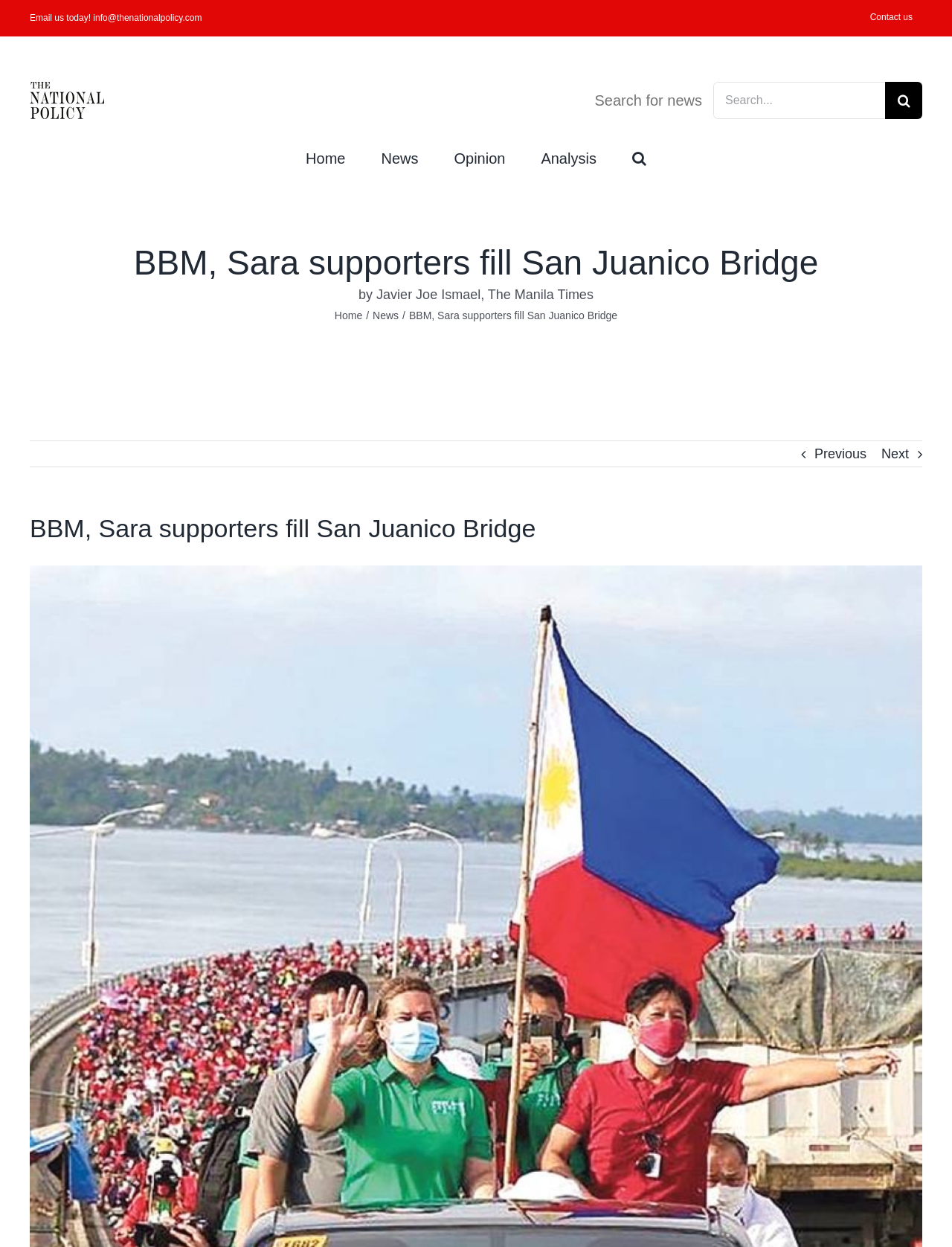Can you find and provide the main heading text of this webpage?

BBM, Sara supporters fill San Juanico Bridge